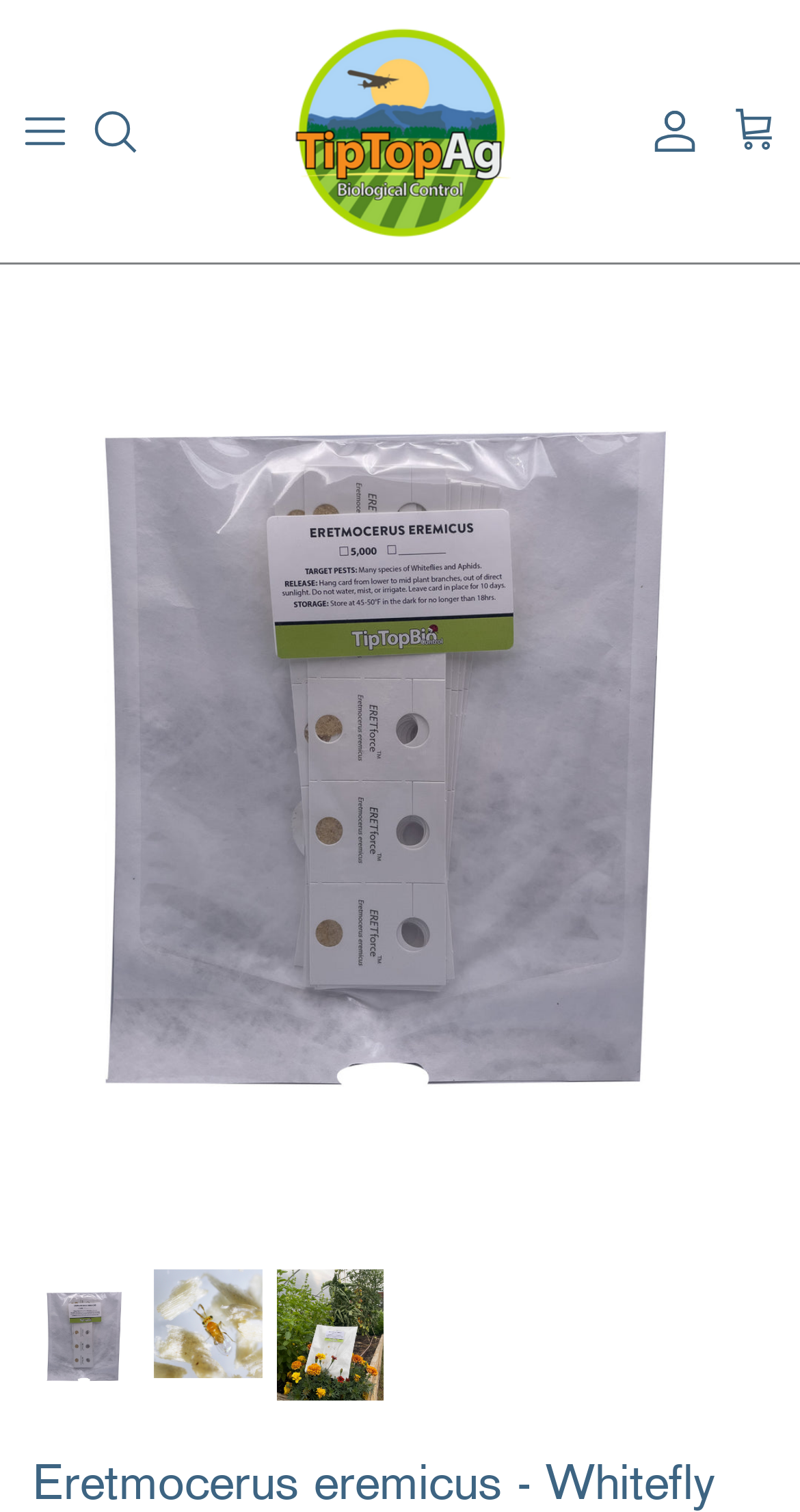Please identify the bounding box coordinates of the element I need to click to follow this instruction: "Search".

[0.113, 0.057, 0.226, 0.116]